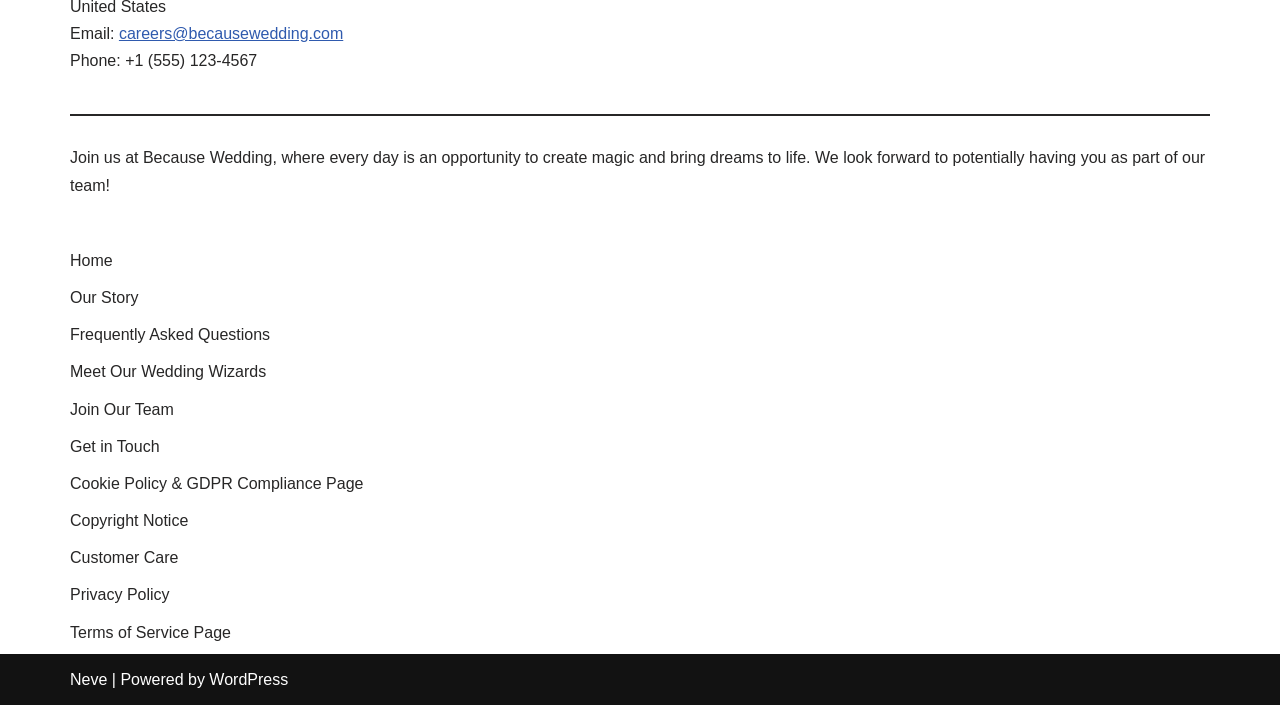What is the phone number to contact?
Provide a concise answer using a single word or phrase based on the image.

+1 (555) 123-4567